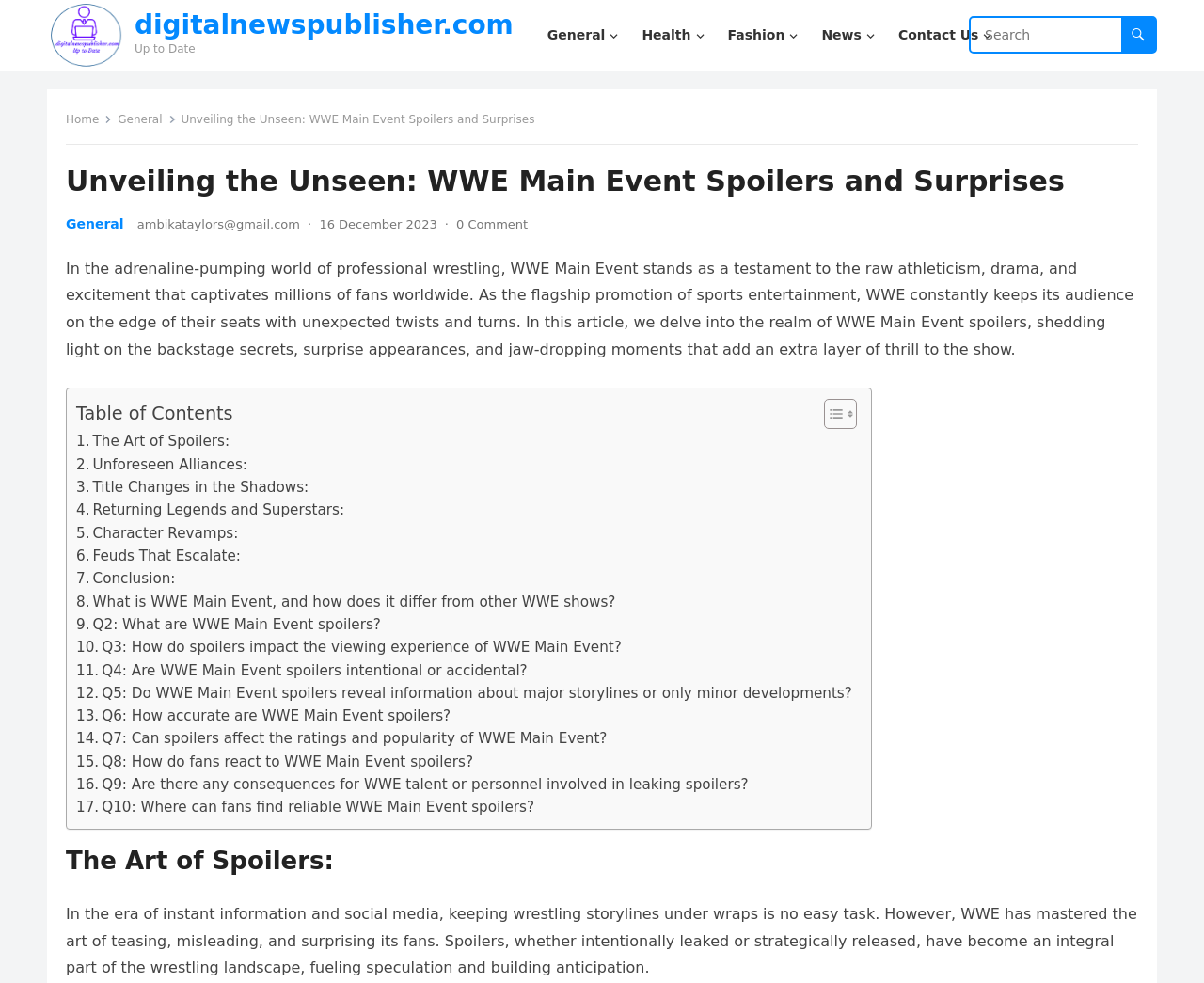How many links are available in the table of contents?
Based on the image, respond with a single word or phrase.

11